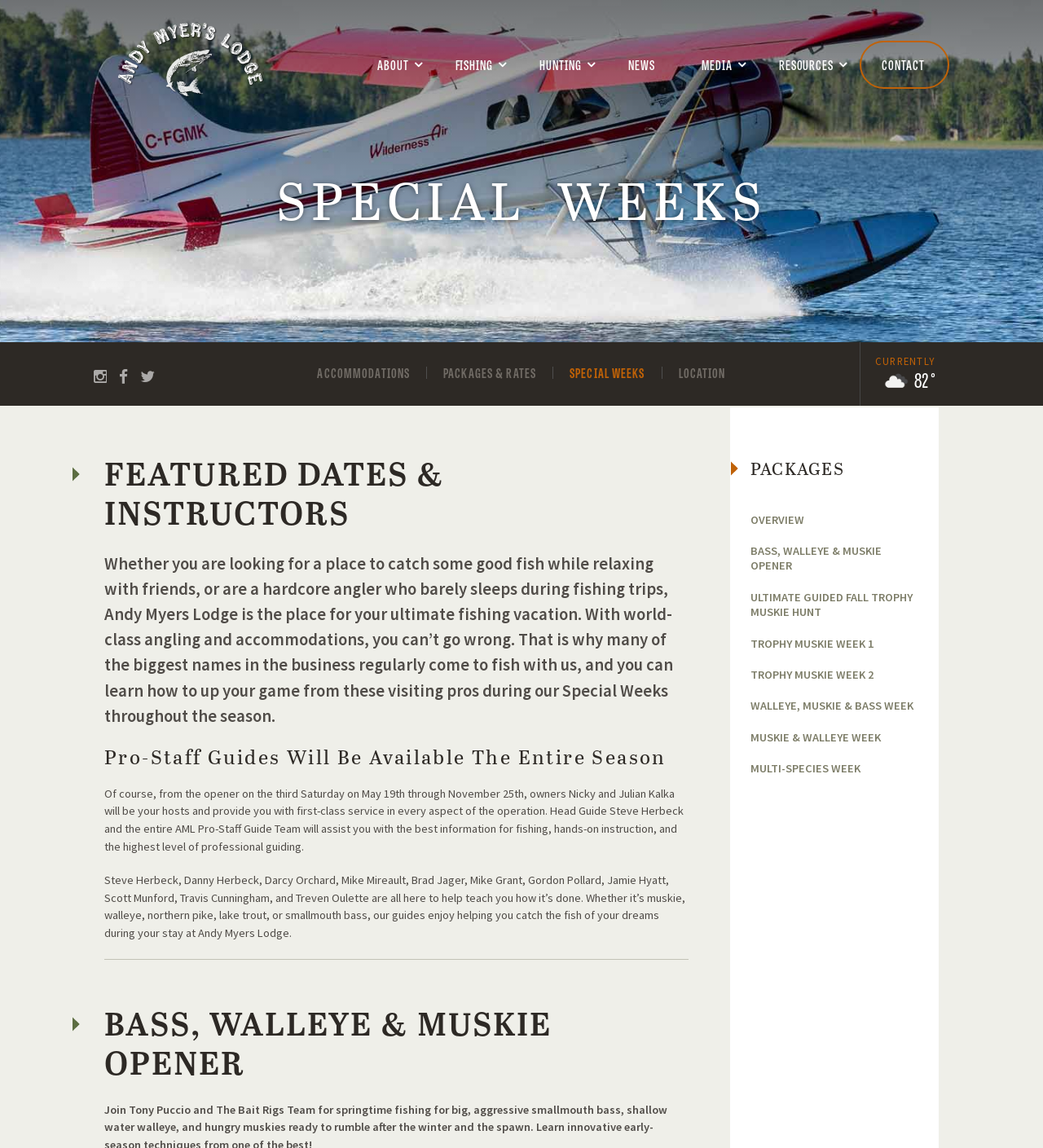Identify the bounding box coordinates for the element you need to click to achieve the following task: "Explore ACCOMMODATIONS". Provide the bounding box coordinates as four float numbers between 0 and 1, in the form [left, top, right, bottom].

[0.304, 0.318, 0.393, 0.33]